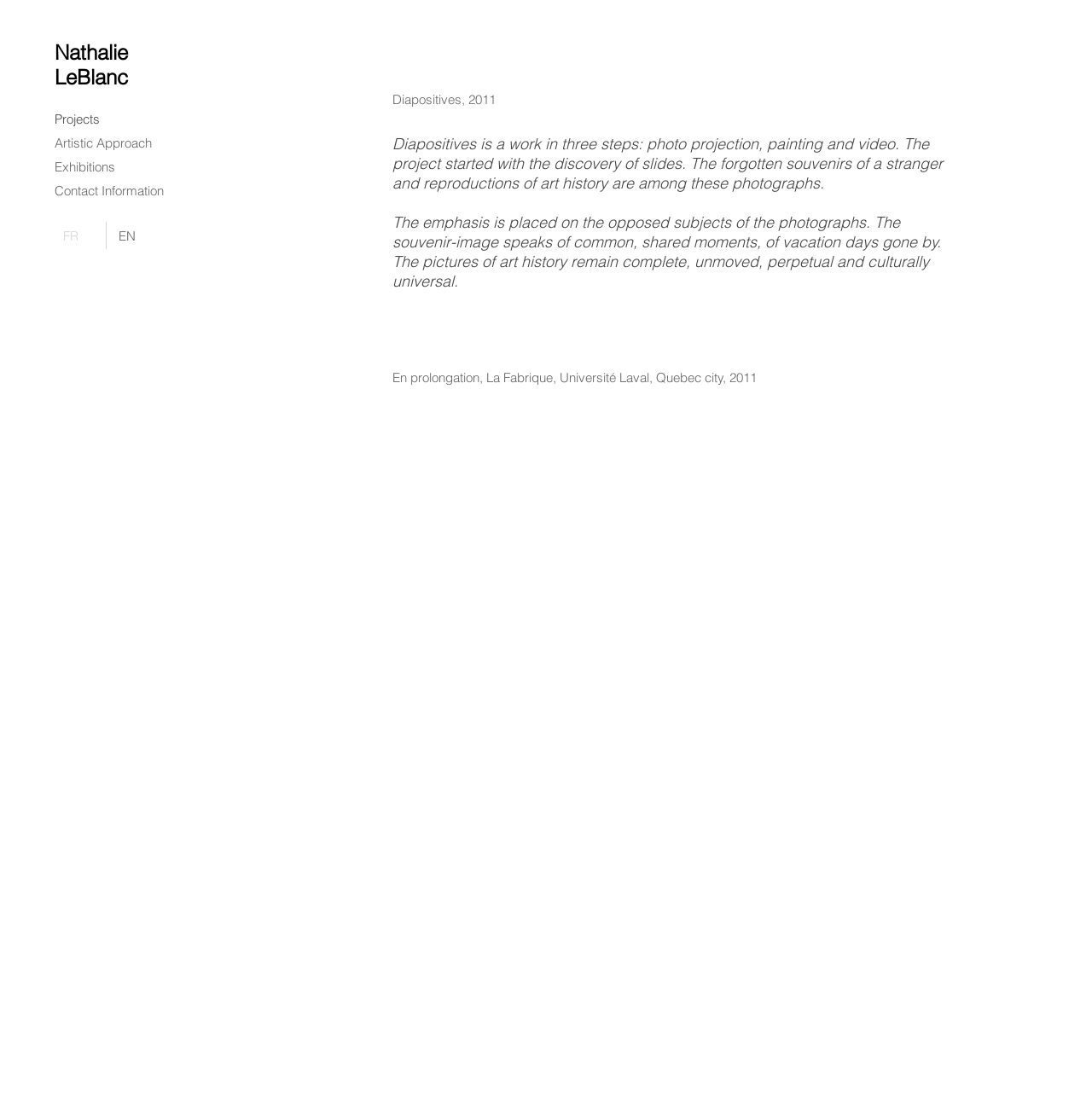Please specify the bounding box coordinates in the format (top-left x, top-left y, bottom-right x, bottom-right y), with all values as floating point numbers between 0 and 1. Identify the bounding box of the UI element described by: FR

[0.047, 0.201, 0.097, 0.226]